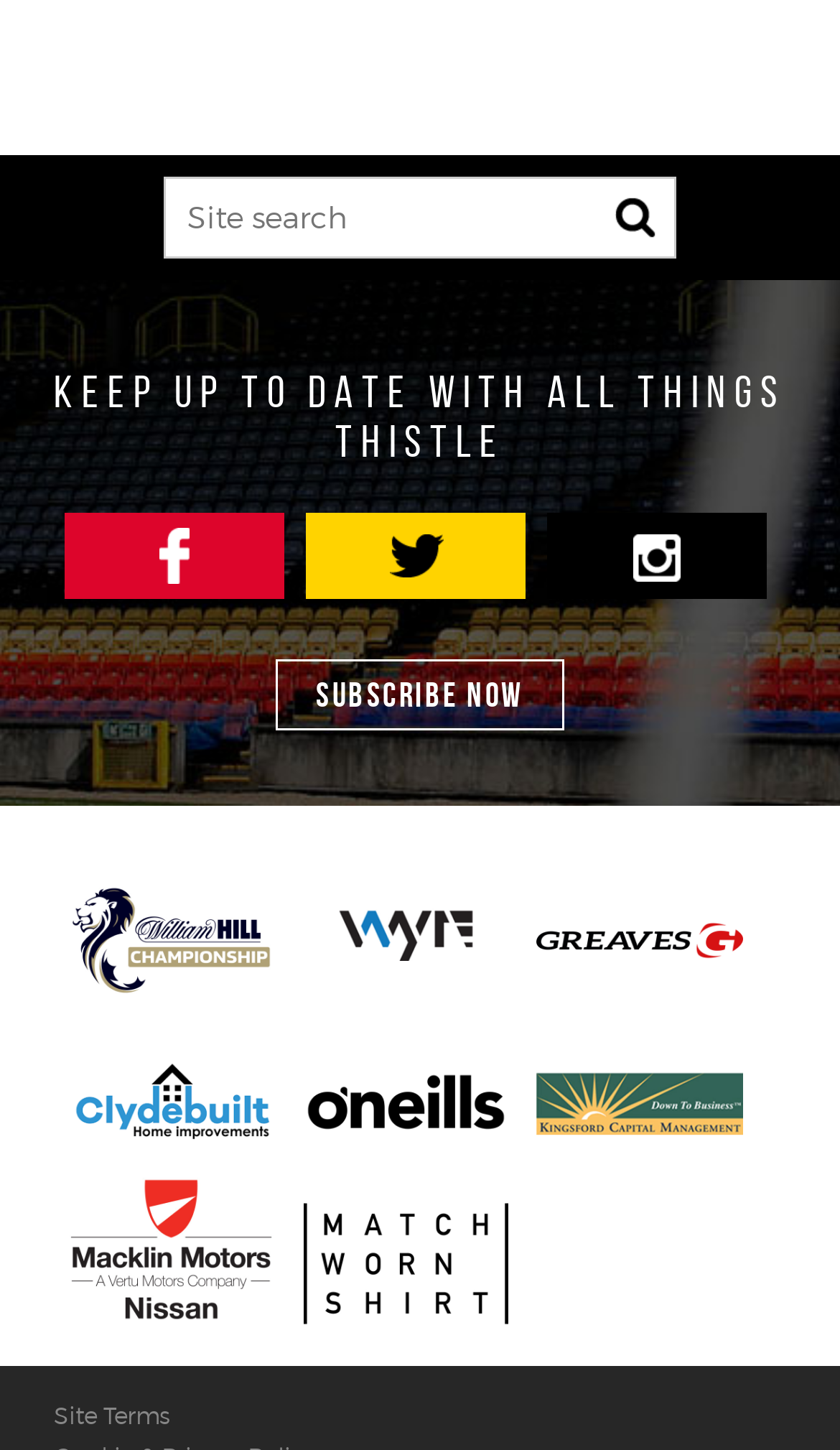What is the call-to-action button below the social media links?
Answer the question with detailed information derived from the image.

The call-to-action button 'SUBSCRIBE NOW' is located below the social media links, indicating that the webpage is encouraging users to subscribe to a service or newsletter.